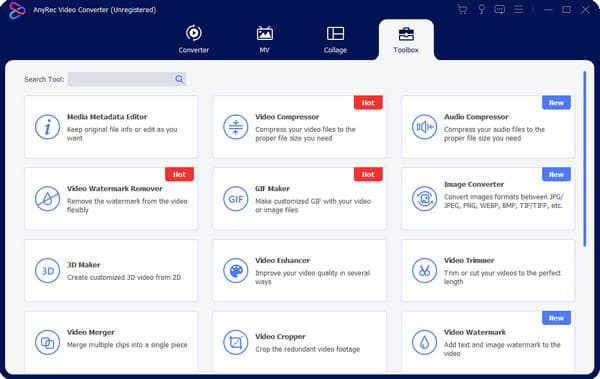What is the design aesthetic of the interface?
Please provide a detailed and thorough answer to the question.

The interface is designed with a clean and modern aesthetic, which is evident from the layout, icons, and overall visual representation of the various tools and features, creating a user-friendly and intuitive experience.